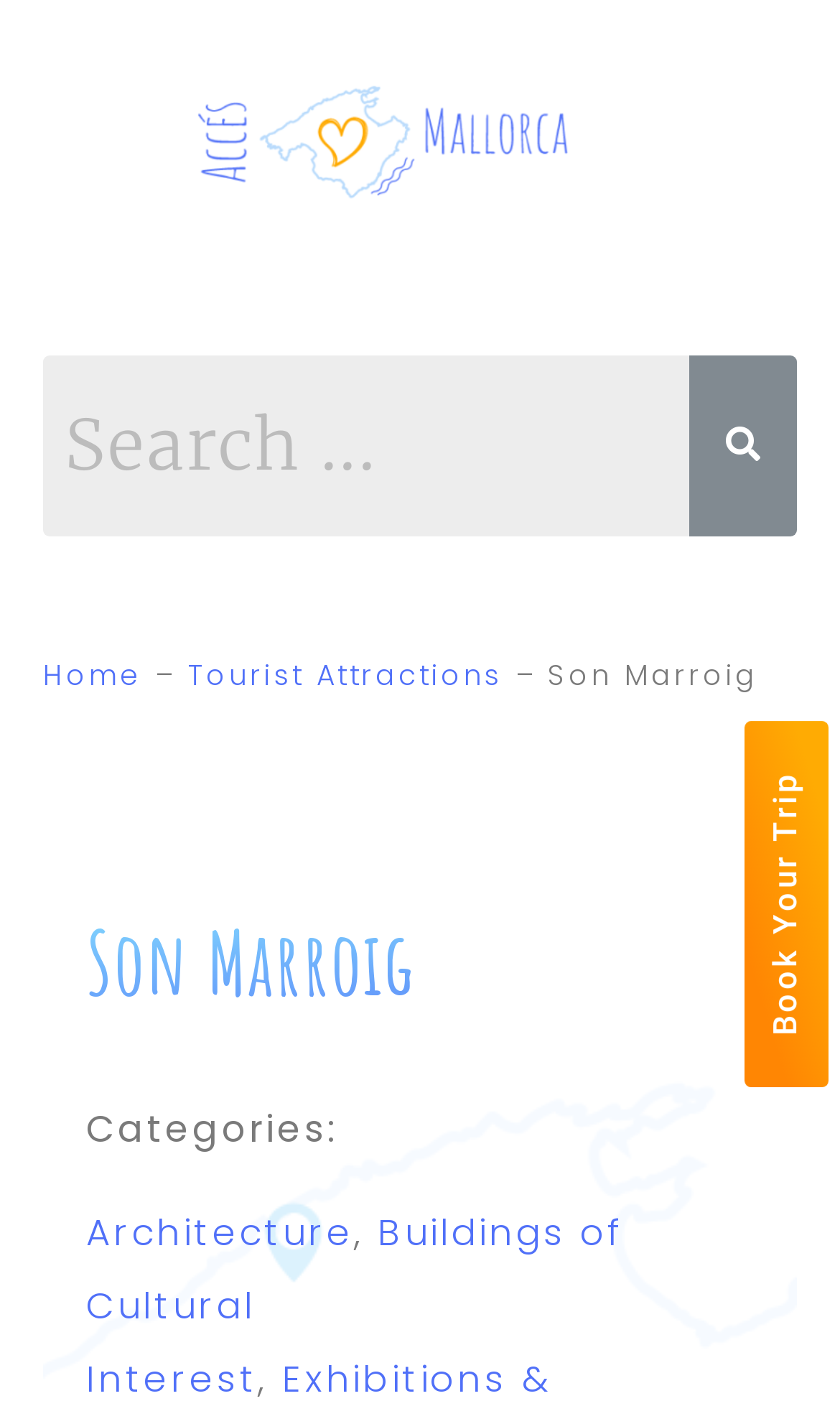Provide an in-depth caption for the contents of the webpage.

The webpage is about visiting Son Marroig, an iconic estate and museum in Deià. At the top left, there is a link to the Acces Mallorca Homepage, accompanied by an image. Next to it, on the top right, is a search bar with a search box and a button. Below the search bar, there is a navigation section with breadcrumbs, showing the path "Home – Tourist Attractions – Son Marroig".

Below the navigation section, there is a prominent heading that reads "Son Marroig". Underneath the heading, there is a section with a title "Categories:" followed by a link to "Architecture". 

On the right side of the page, near the bottom, there is a call-to-action link "Book Your Trip". Overall, the webpage appears to be an informational page about Son Marroig, providing visitors with an overview of the estate and museum, as well as a way to plan their visit.